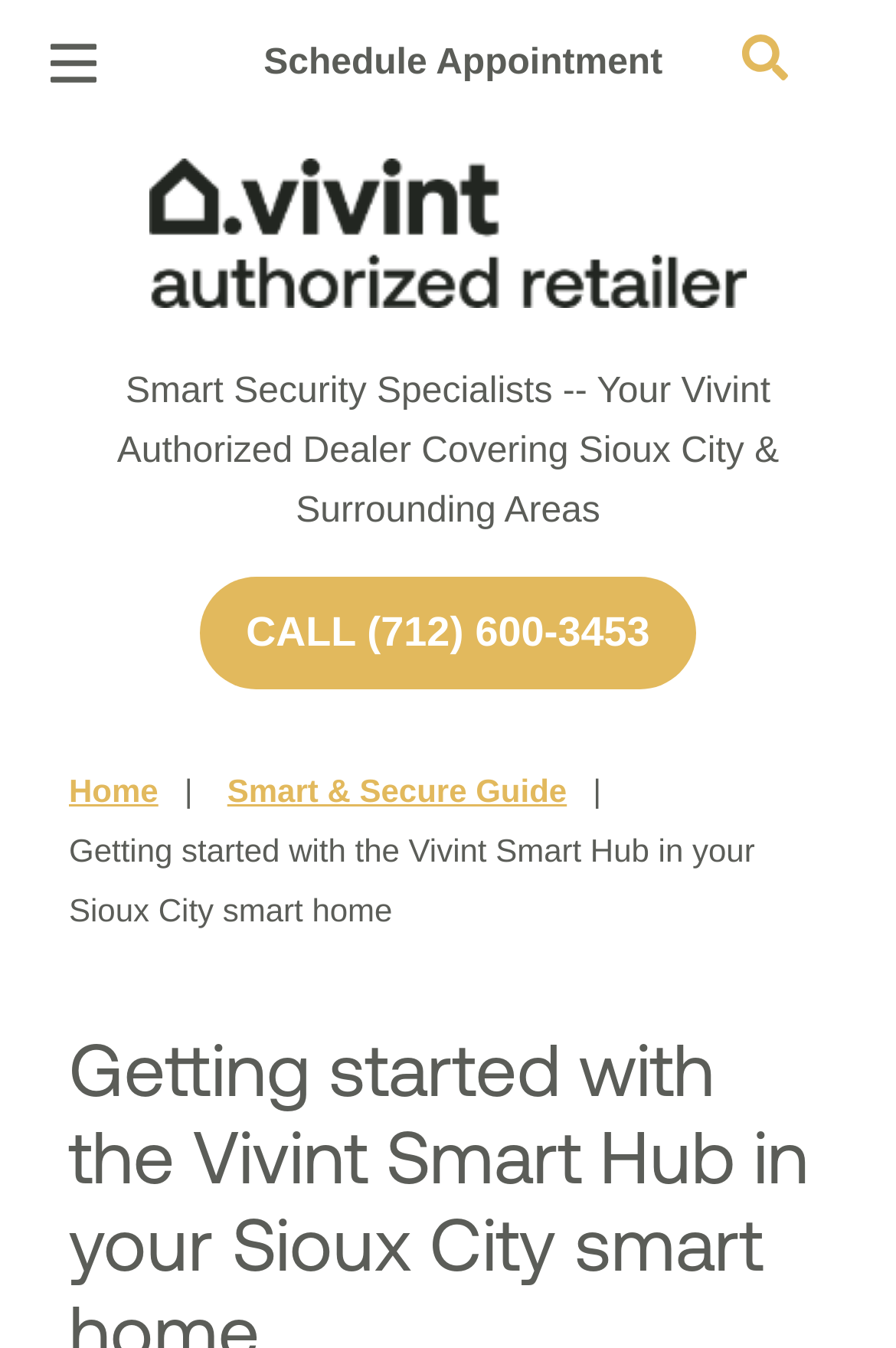Determine the bounding box coordinates of the element's region needed to click to follow the instruction: "Search for something". Provide these coordinates as four float numbers between 0 and 1, formatted as [left, top, right, bottom].

[0.829, 0.026, 0.88, 0.06]